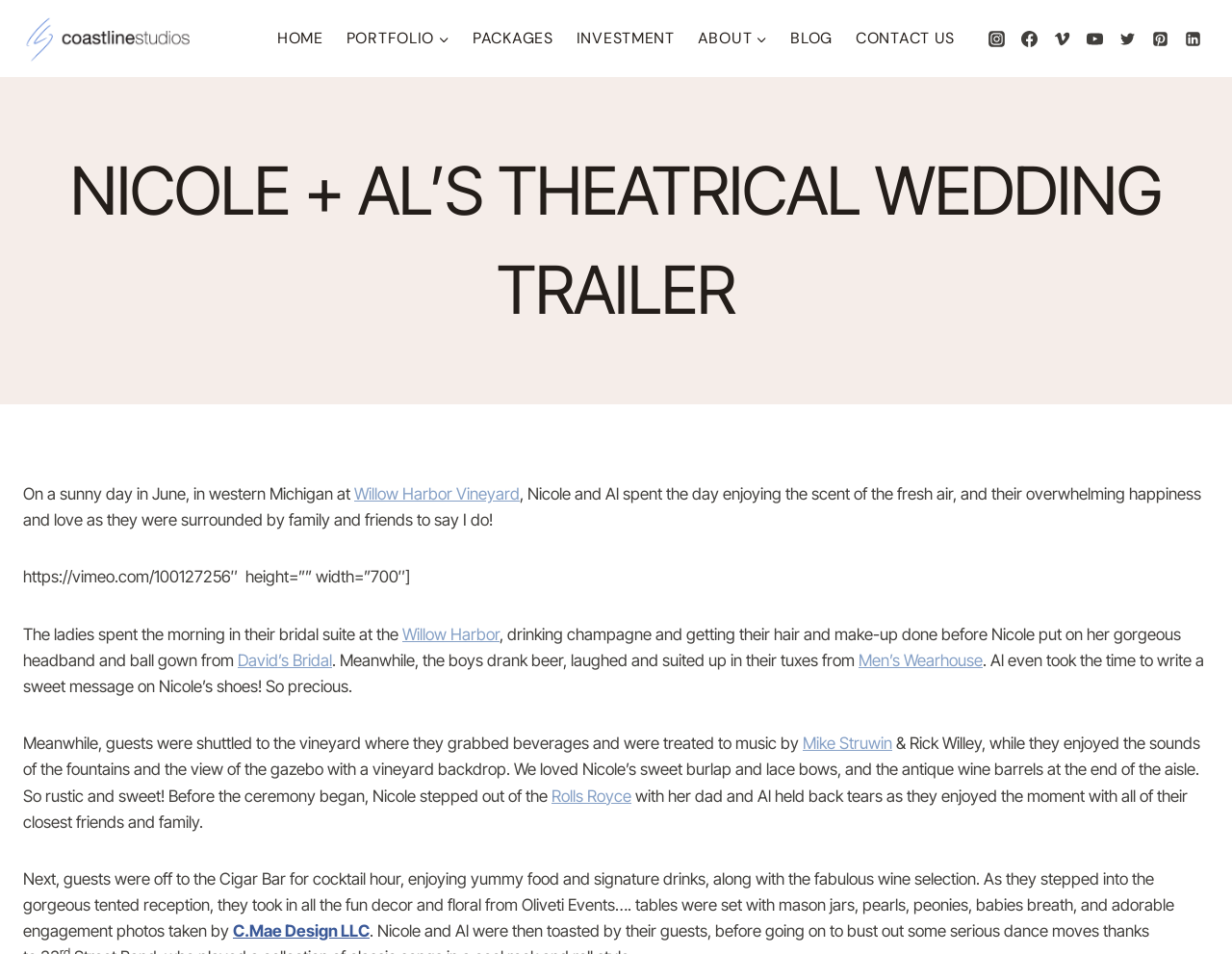Identify the bounding box coordinates for the UI element described as follows: alt="Coastline Studios". Use the format (top-left x, top-left y, bottom-right x, bottom-right y) and ensure all values are floating point numbers between 0 and 1.

[0.019, 0.014, 0.157, 0.067]